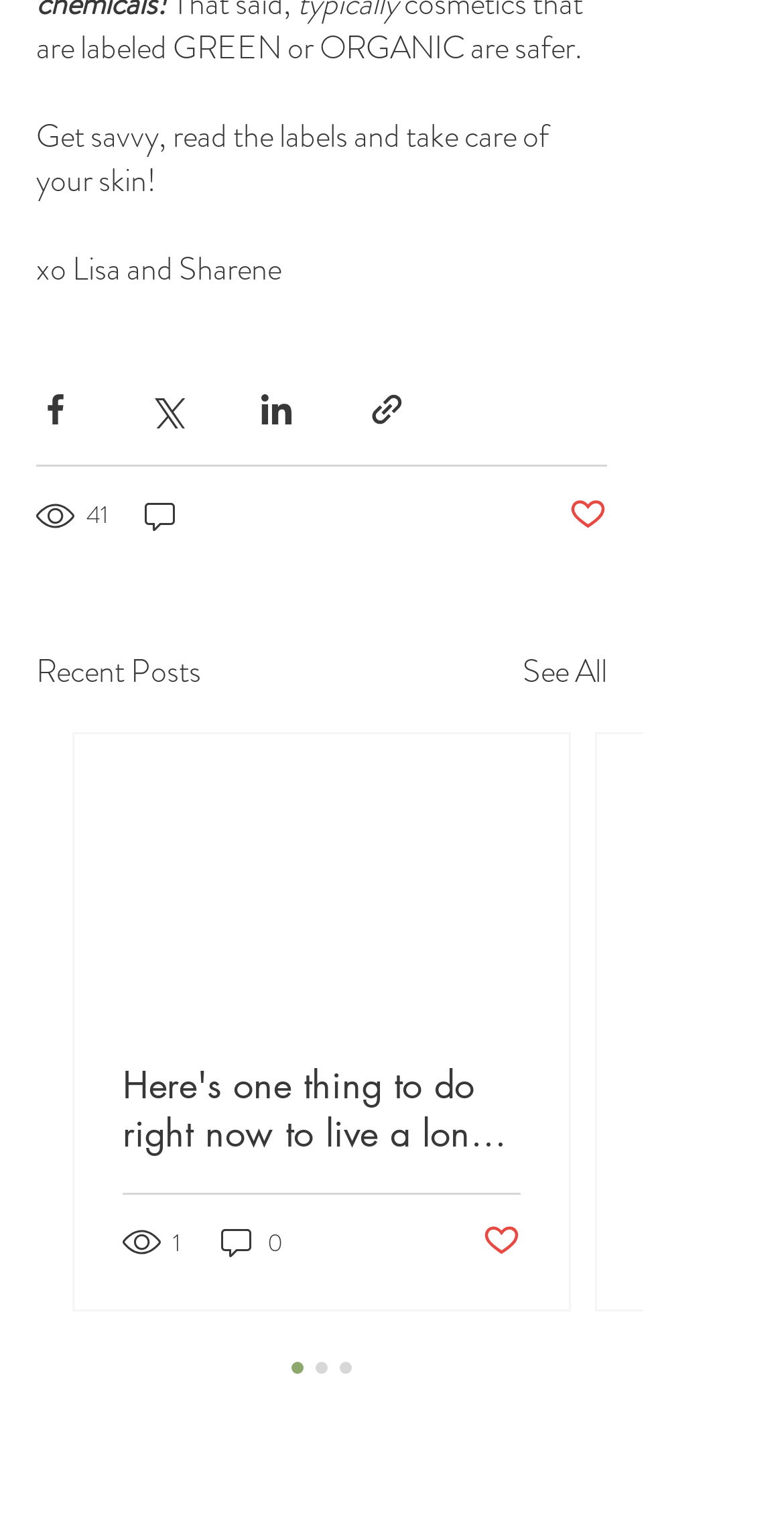Find the bounding box coordinates for the area you need to click to carry out the instruction: "Check the number of views". The coordinates should be four float numbers between 0 and 1, indicated as [left, top, right, bottom].

[0.046, 0.325, 0.144, 0.353]